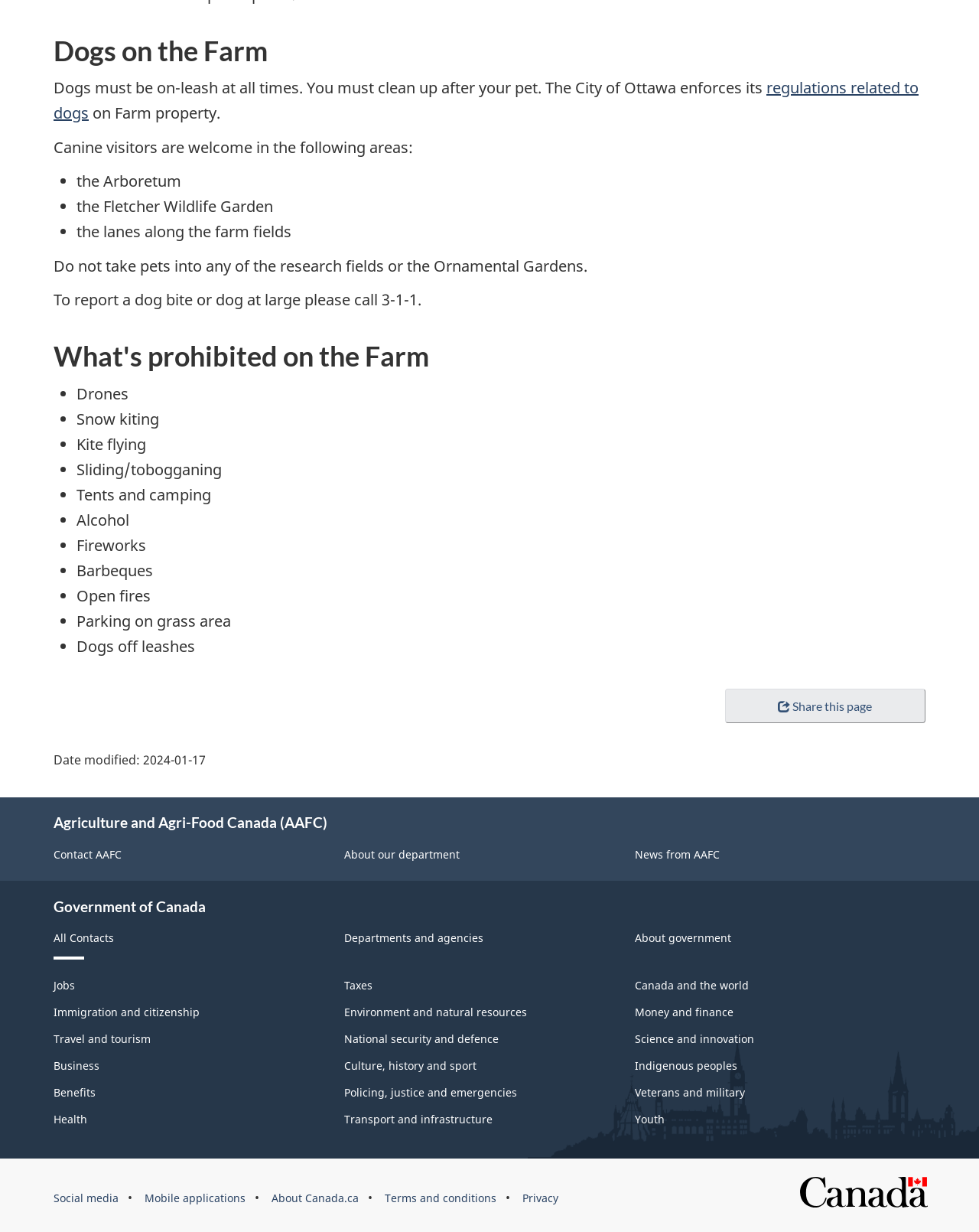Determine the bounding box coordinates of the clickable region to execute the instruction: "Read about 'What's prohibited on the Farm'". The coordinates should be four float numbers between 0 and 1, denoted as [left, top, right, bottom].

[0.055, 0.277, 0.945, 0.302]